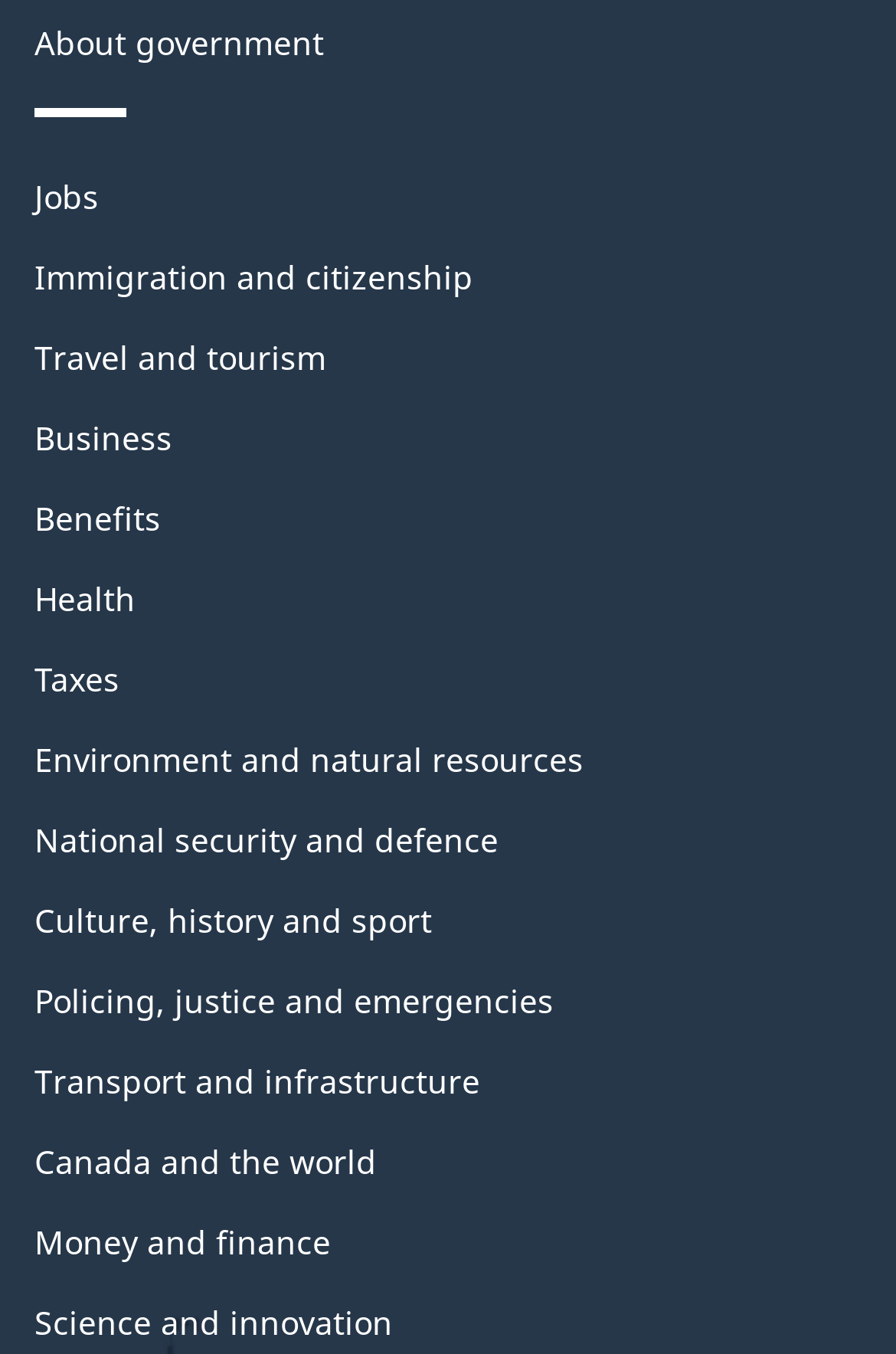What is the topic related to money?
Please use the visual content to give a single word or phrase answer.

Money and finance